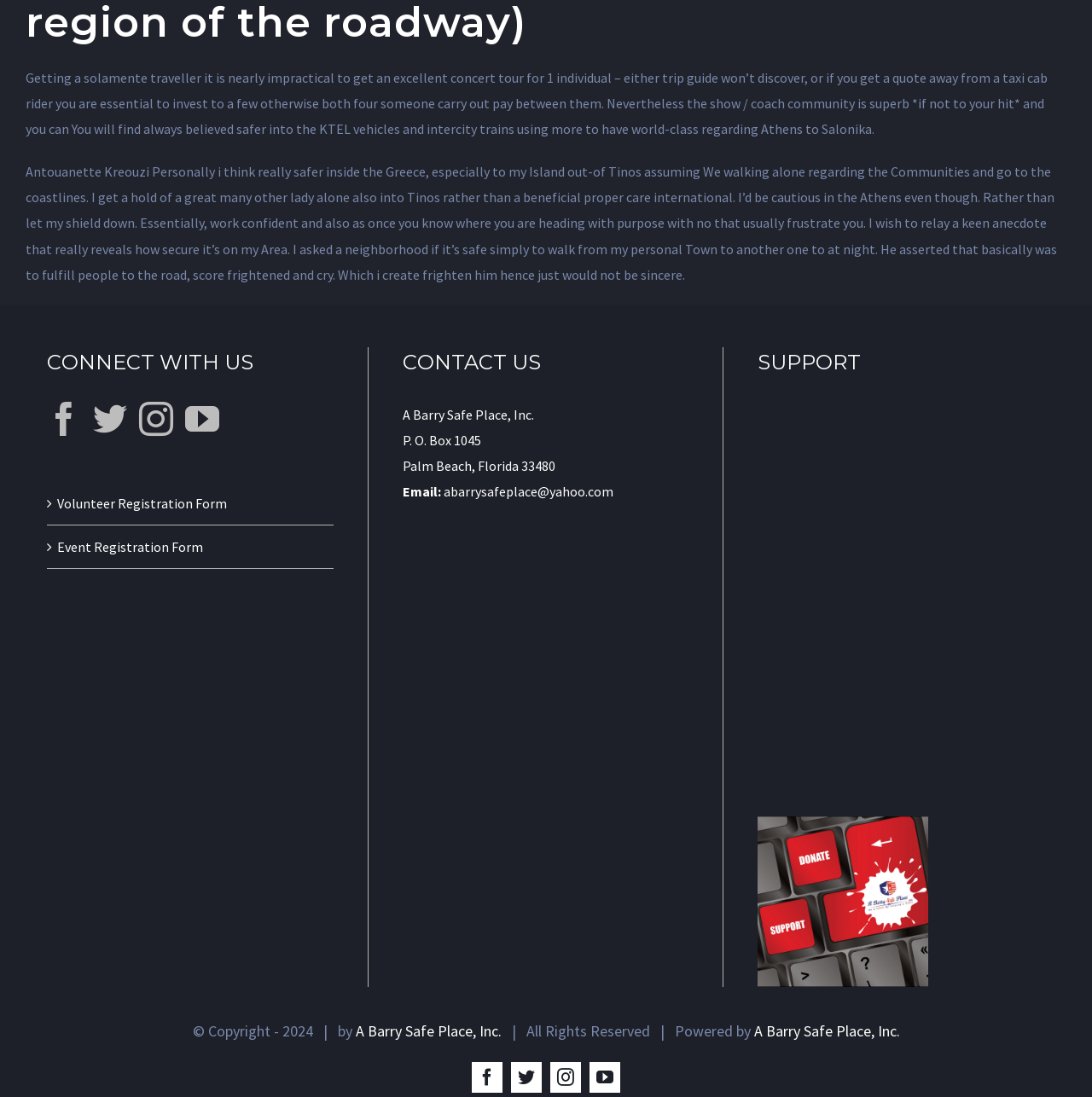What is the topic of the first personal anecdote? Based on the screenshot, please respond with a single word or phrase.

Solo travel in Greece